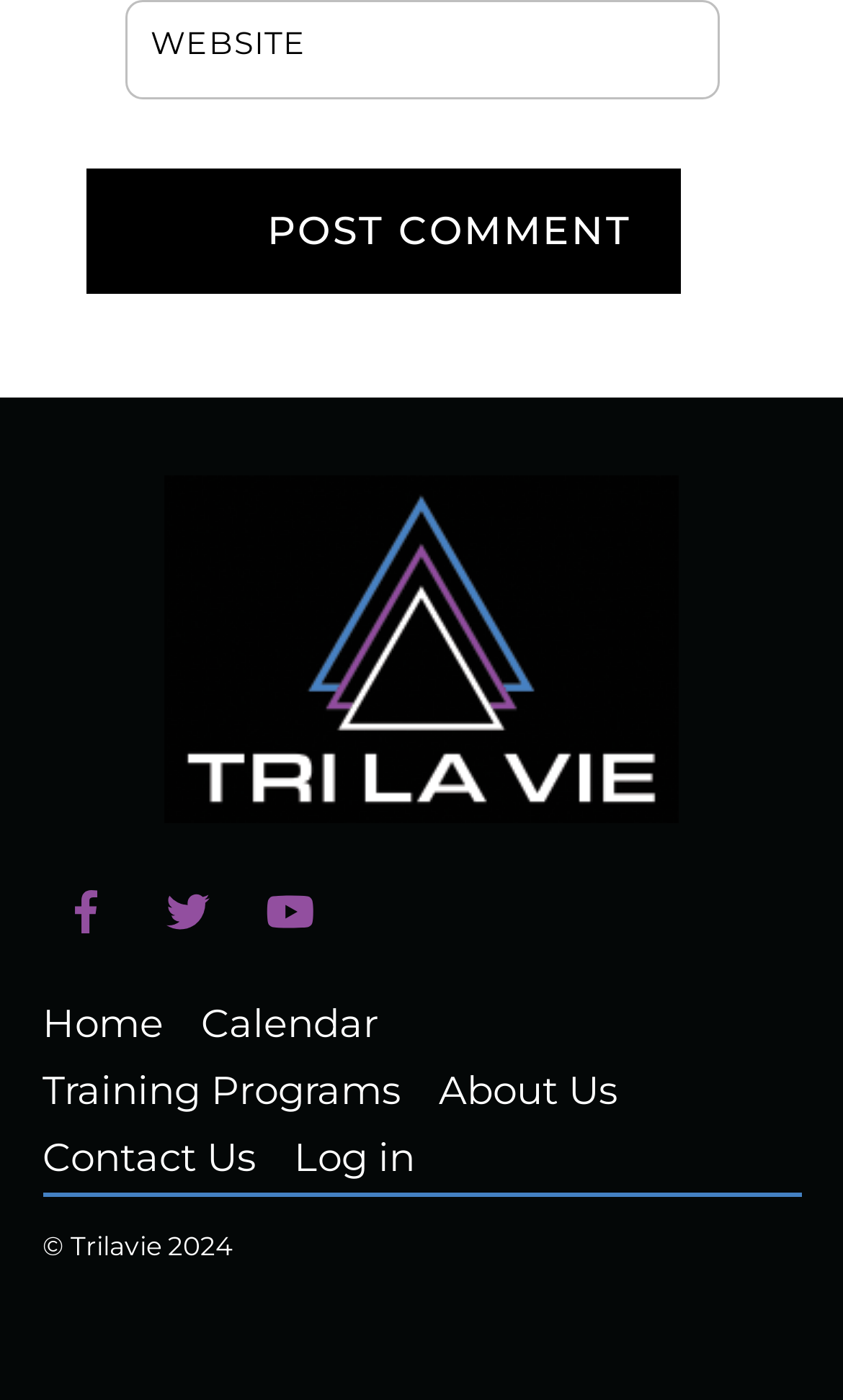Specify the bounding box coordinates of the area to click in order to follow the given instruction: "Post a comment."

[0.101, 0.121, 0.806, 0.21]